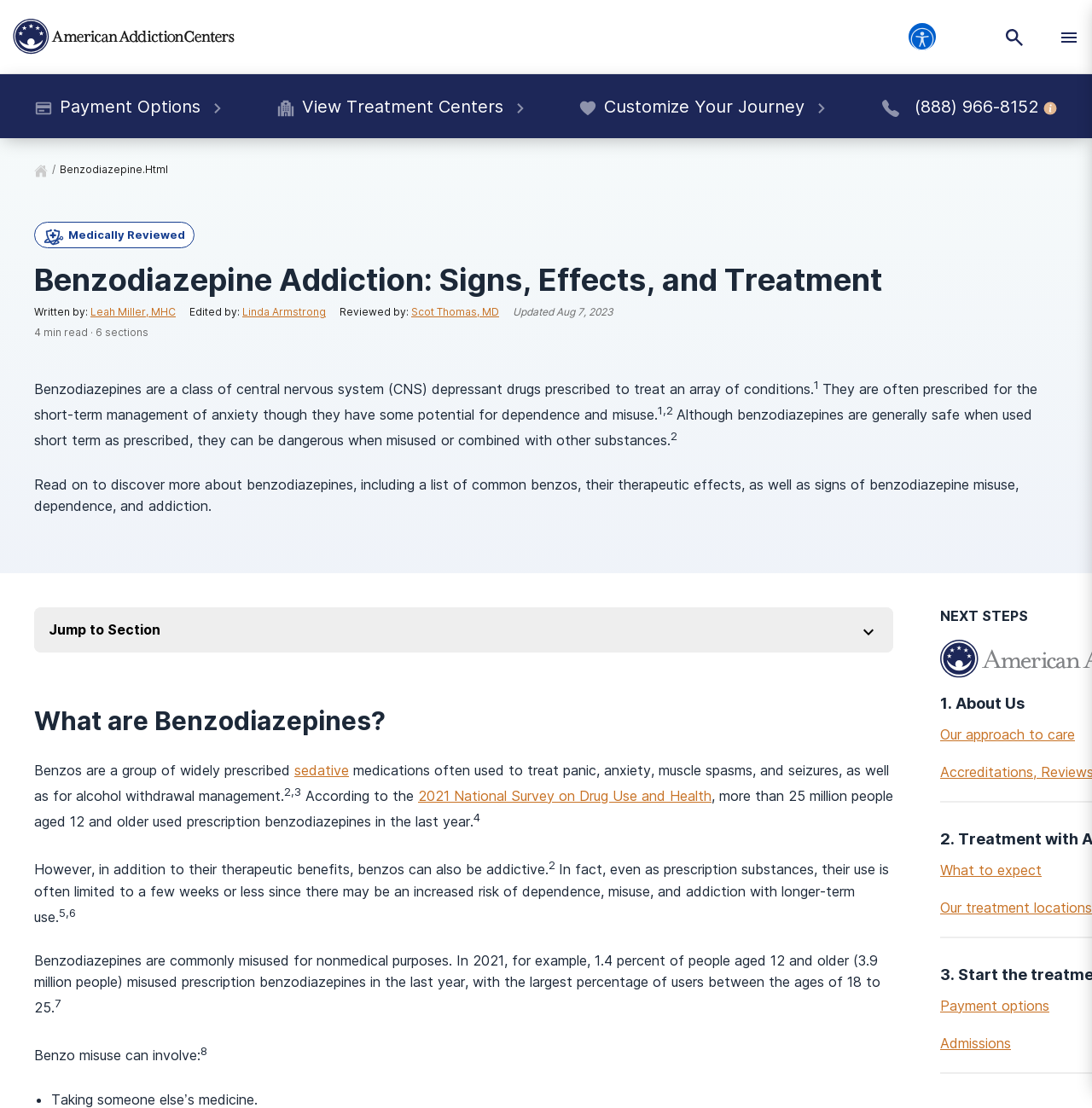Please locate and generate the primary heading on this webpage.

Benzodiazepine Addiction: Signs, Effects, and Treatment